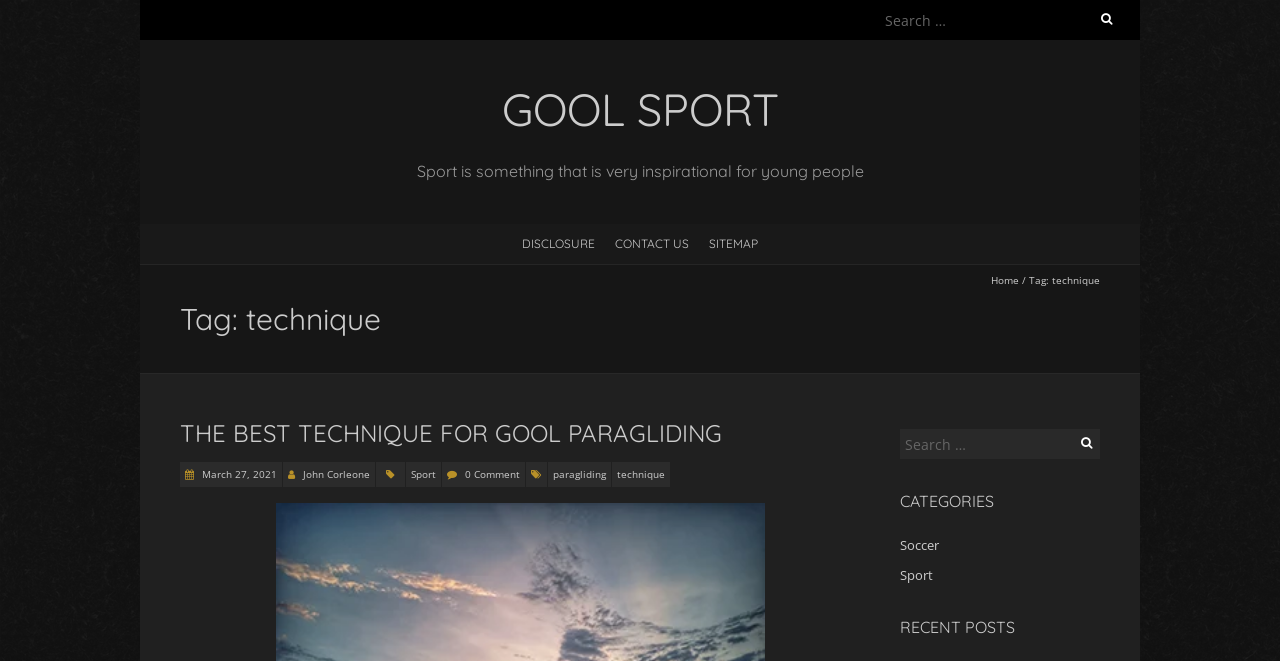Can you specify the bounding box coordinates of the area that needs to be clicked to fulfill the following instruction: "read the 'Best electric shaver under $50' section"?

None